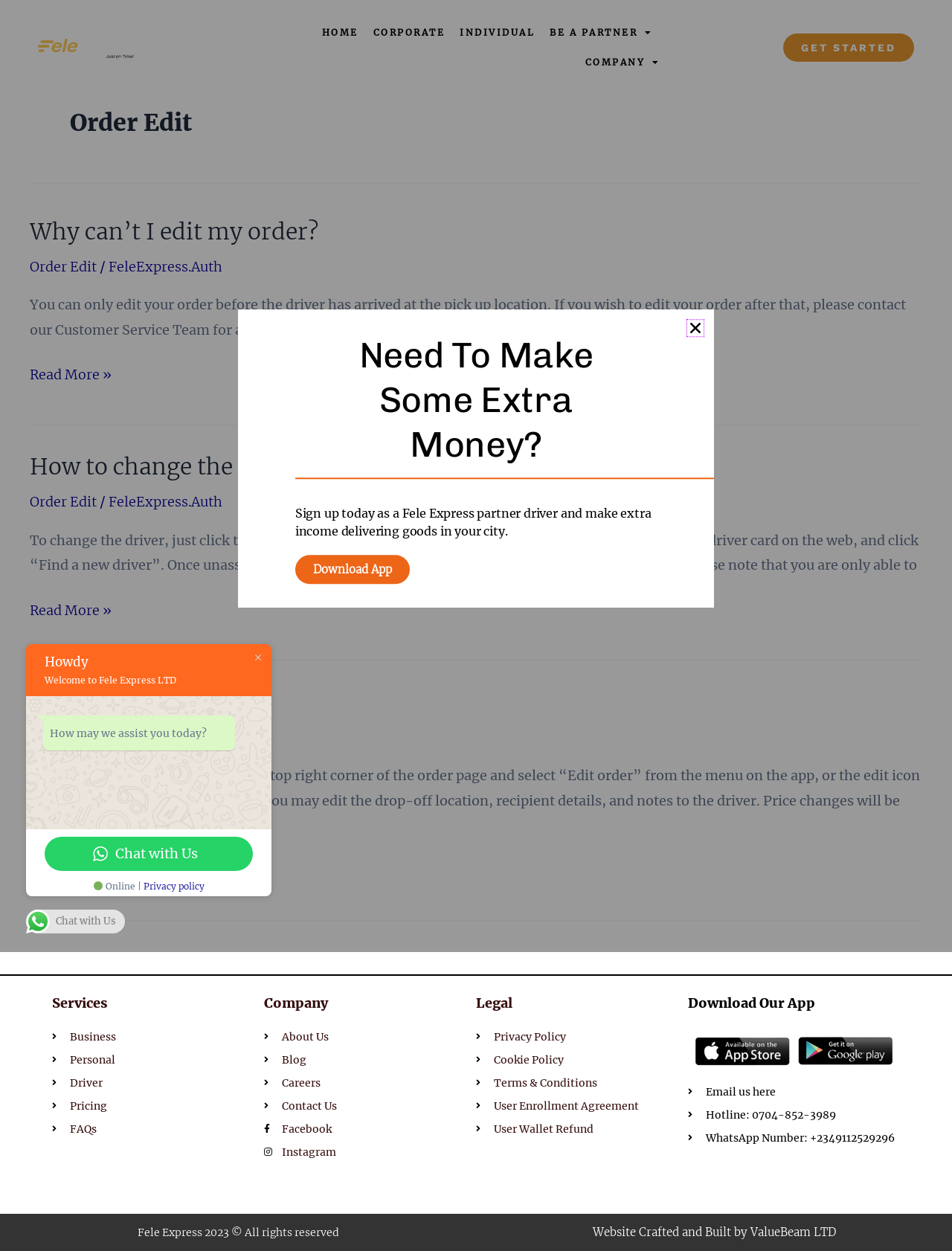Explain in detail what you observe on this webpage.

The webpage is titled "Order Edit Archives - Fele Express" and features a logo at the top left corner. The top navigation bar has several links, including "HOME", "CORPORATE", "INDIVIDUAL", "BE A PARTNER", and "COMPANY", which are positioned horizontally across the top of the page. There are also social media links, including Facebook and Instagram, located at the top right corner.

Below the navigation bar, there is a heading that reads "Order Edit" in a prominent font size. The main content area is divided into three sections, each containing an article with a heading, text, and a "Read More" link. The headings are "Why can’t I edit my order?", "How to change the driver?", and "How to edit the order?". The text in each section provides information related to the heading, and the "Read More" links likely lead to more detailed pages.

On the right side of the page, there is a section with several links, including "Services", "Company", "Legal", and "Download Our App". These links are grouped under their respective headings and are positioned vertically.

At the bottom of the page, there is a footer section with copyright information, a link to the website's terms and conditions, and a statement indicating that the website was crafted and built by ValueBeam LTD.

Throughout the page, there are several images, including the Fele Express logo, social media icons, and an image of a chat icon. There are also several static text elements, including a welcome message and a prompt to chat with the company.